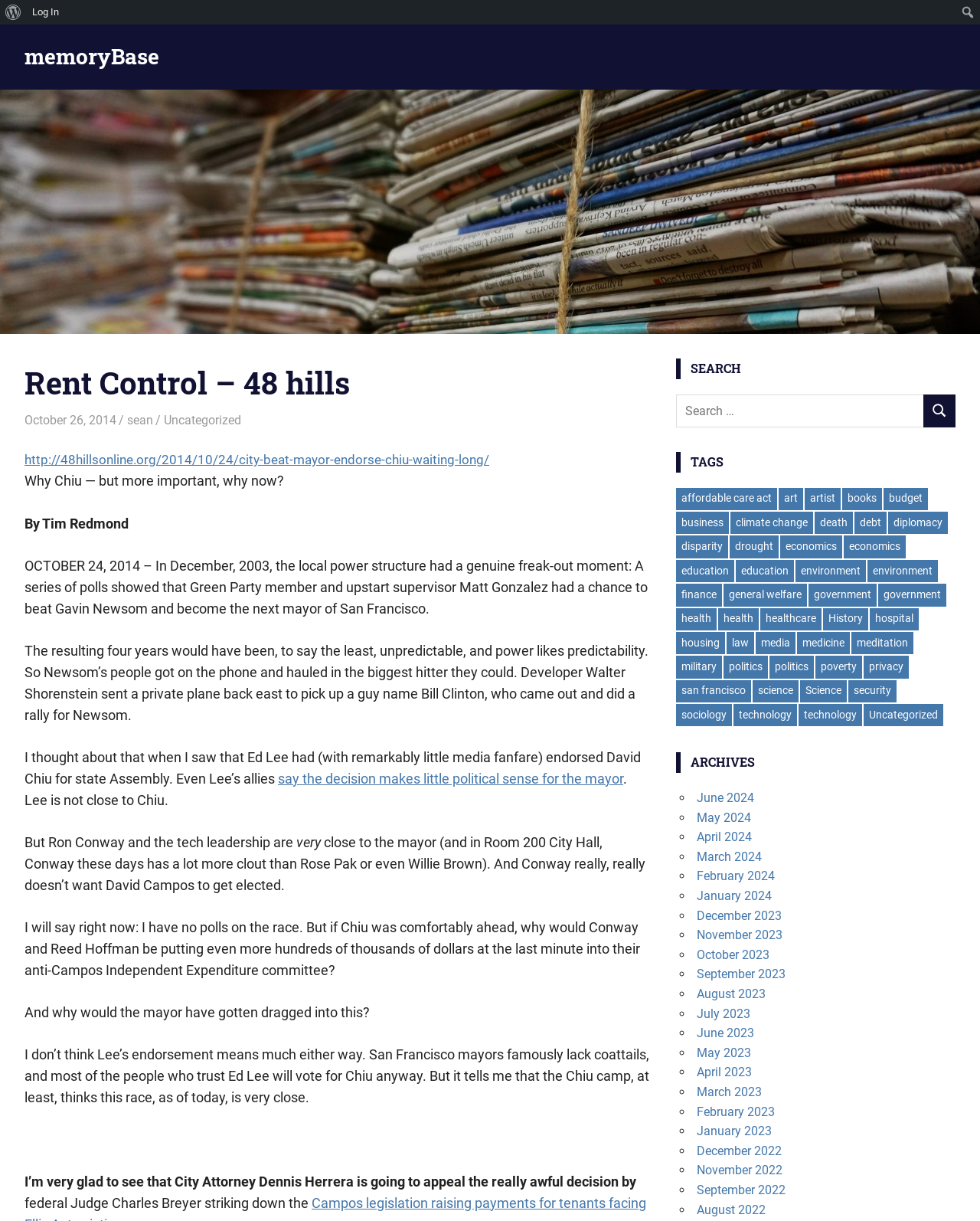Determine the bounding box coordinates of the clickable region to carry out the instruction: "Search for something".

[0.977, 0.003, 0.998, 0.018]